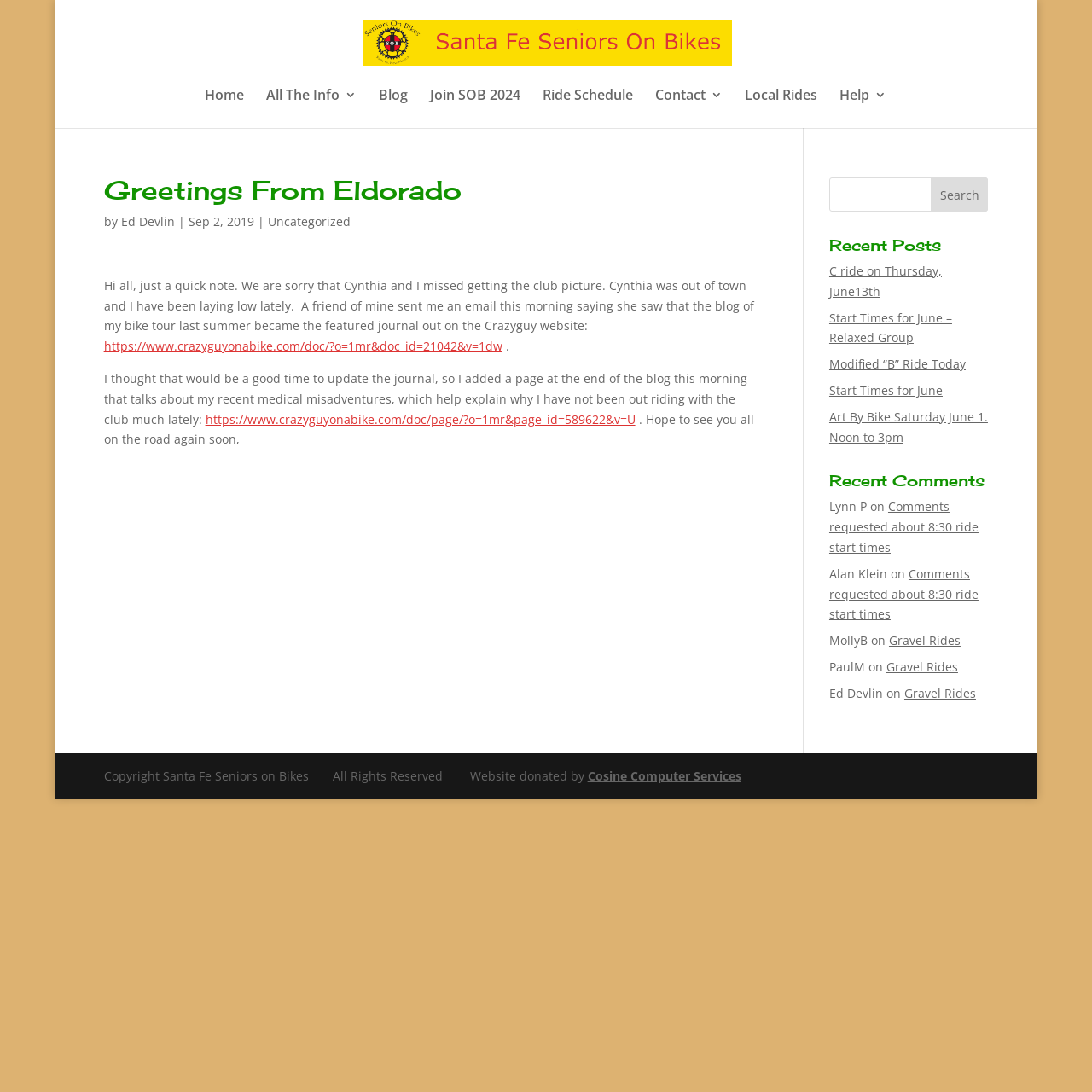Please find the main title text of this webpage.

Greetings From Eldorado